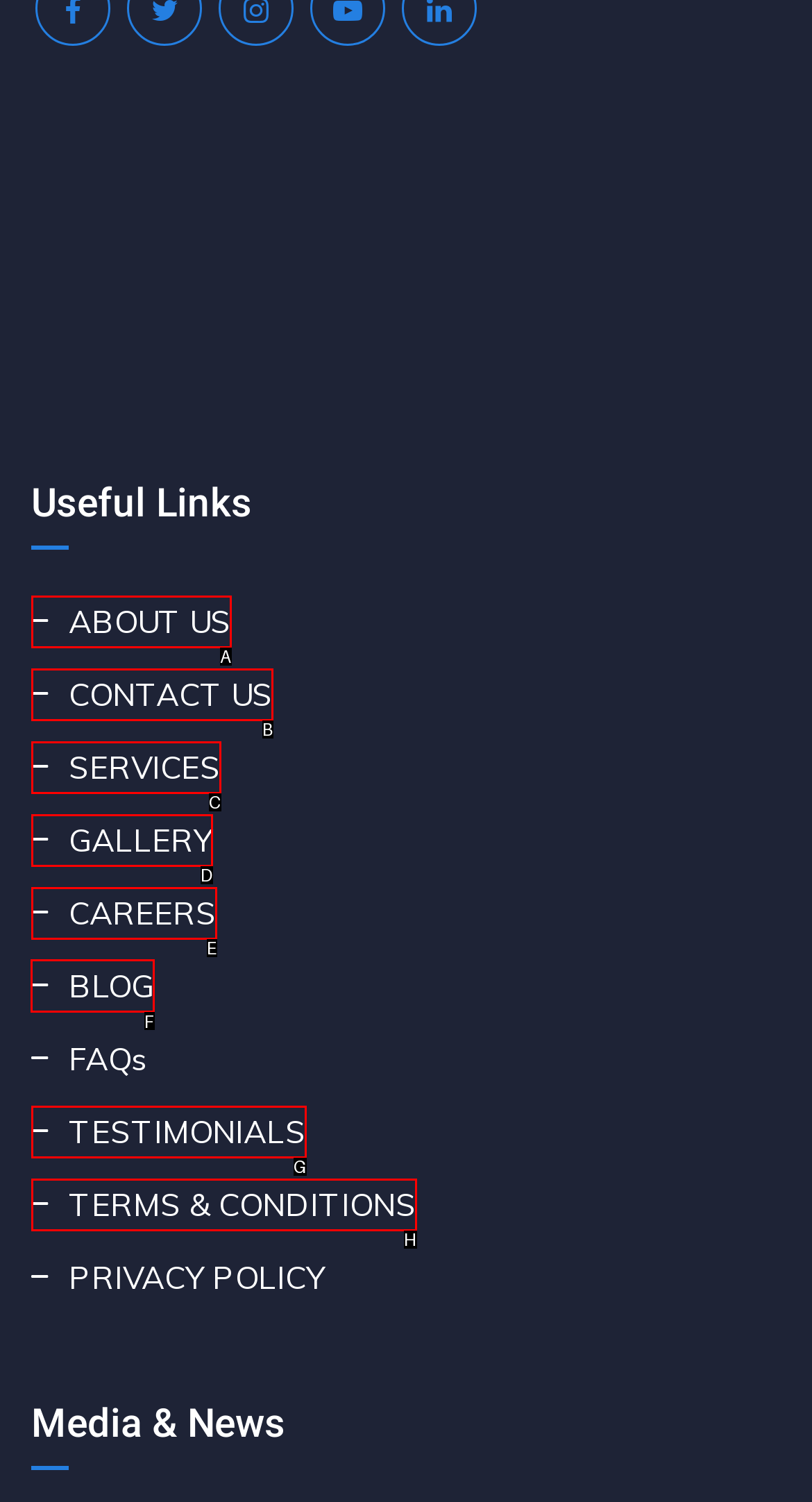Tell me which option I should click to complete the following task: Read the blog
Answer with the option's letter from the given choices directly.

F